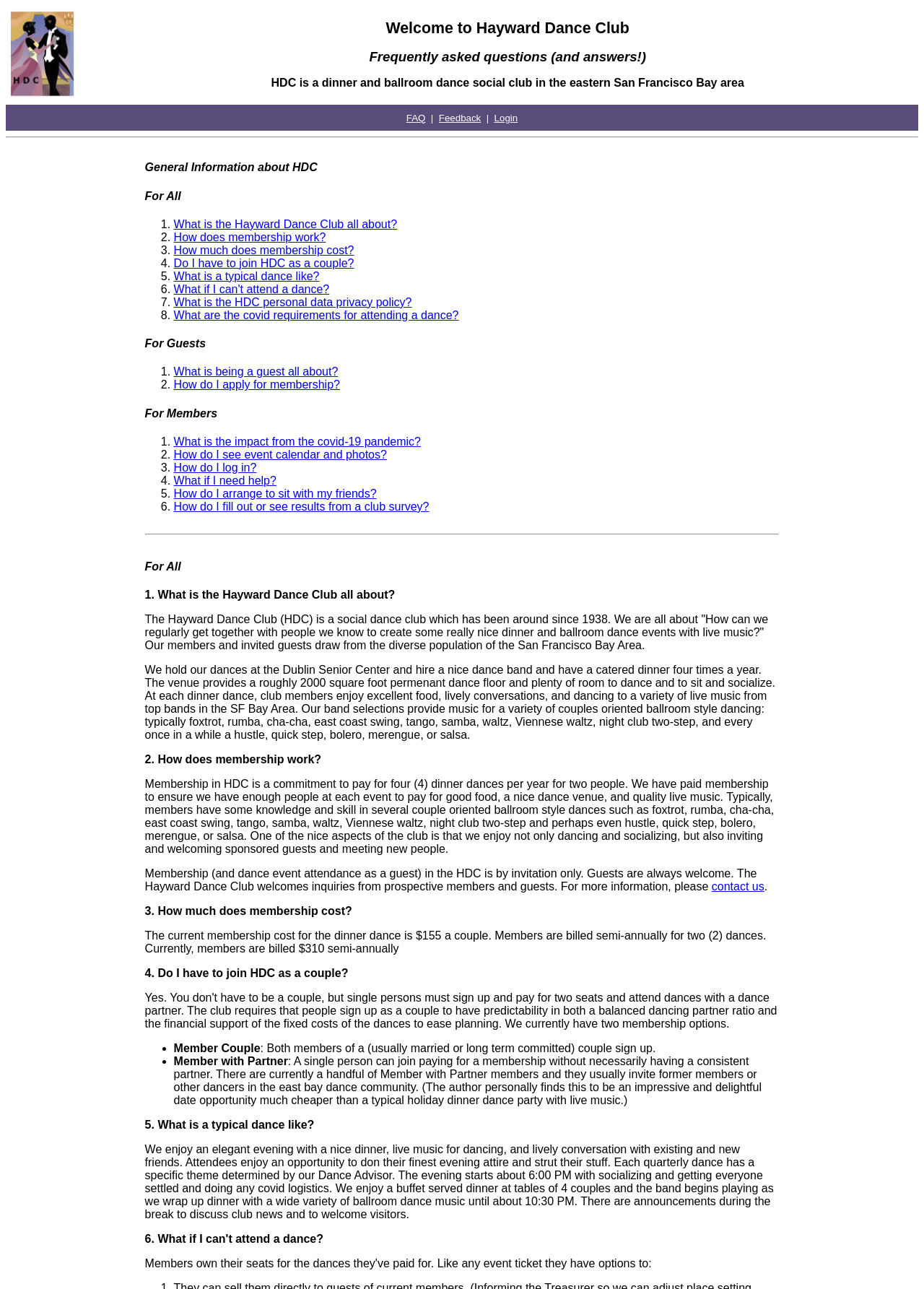Determine the bounding box coordinates for the region that must be clicked to execute the following instruction: "Click on the What is the Hayward Dance Club all about? link".

[0.188, 0.169, 0.43, 0.179]